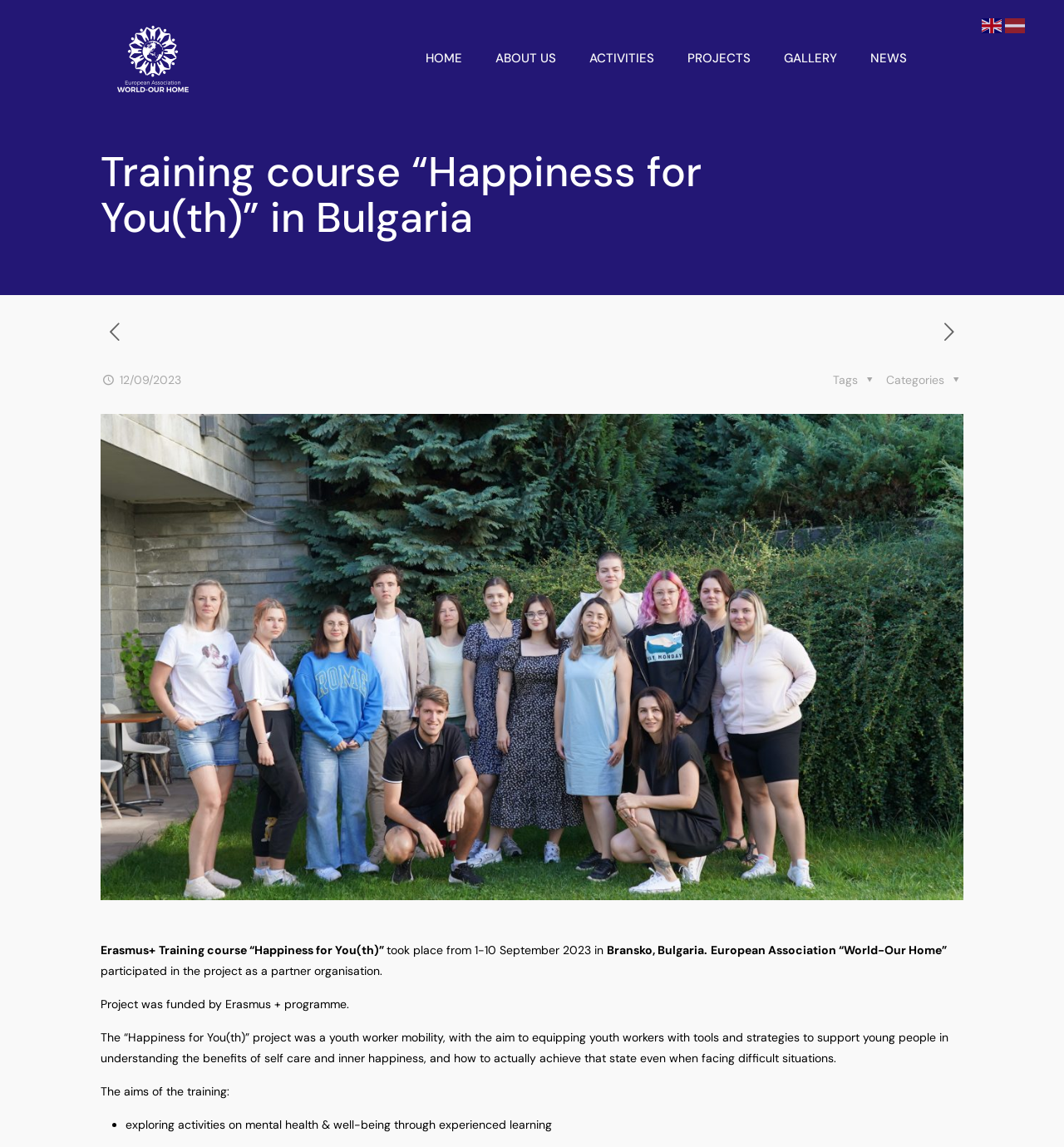Please specify the bounding box coordinates of the clickable region to carry out the following instruction: "Click the World-our-home-logo-white-1x image". The coordinates should be four float numbers between 0 and 1, in the format [left, top, right, bottom].

[0.11, 0.023, 0.177, 0.081]